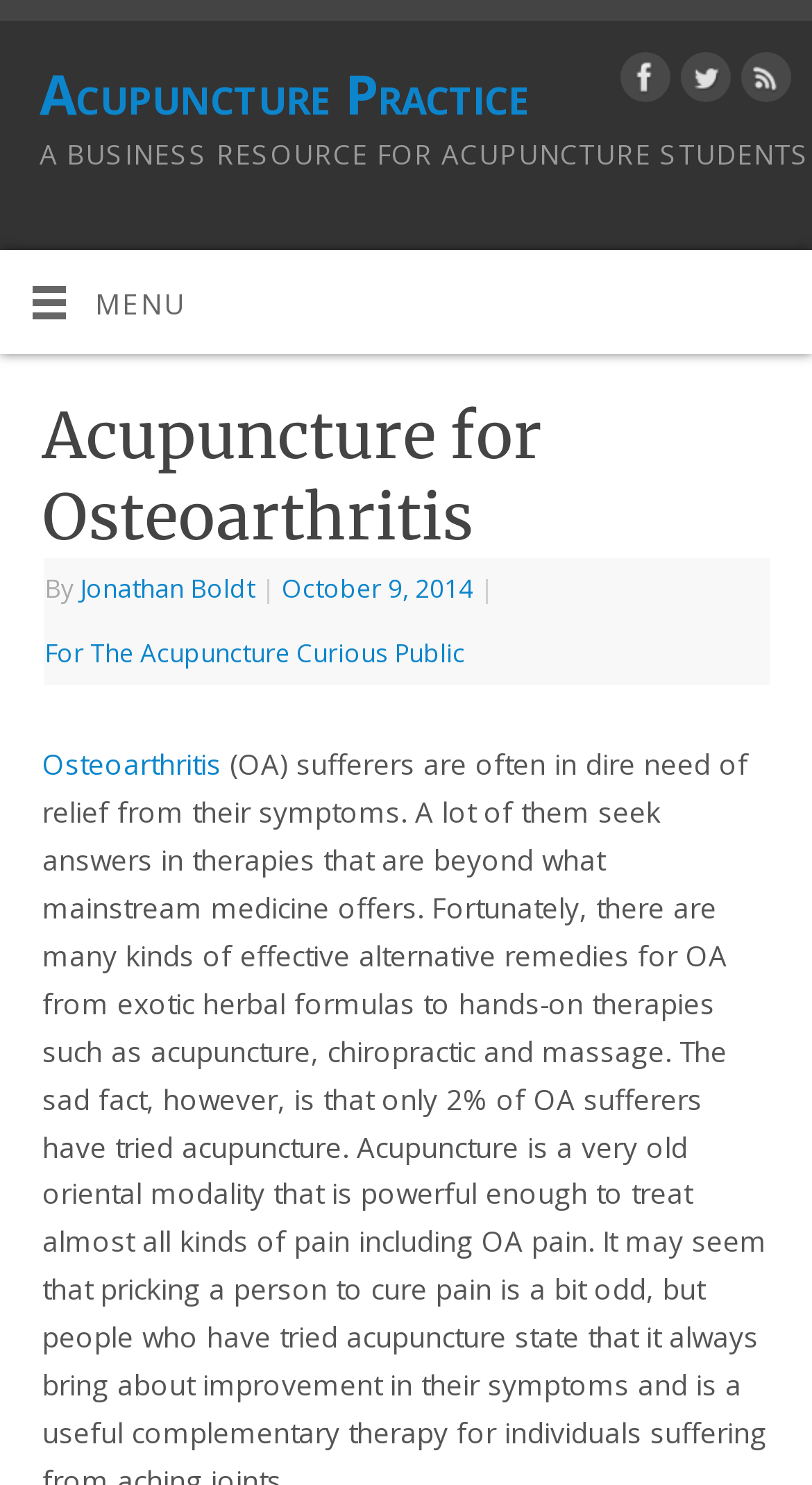Please determine the bounding box coordinates of the element's region to click for the following instruction: "check the latest post".

[0.339, 0.385, 0.59, 0.408]